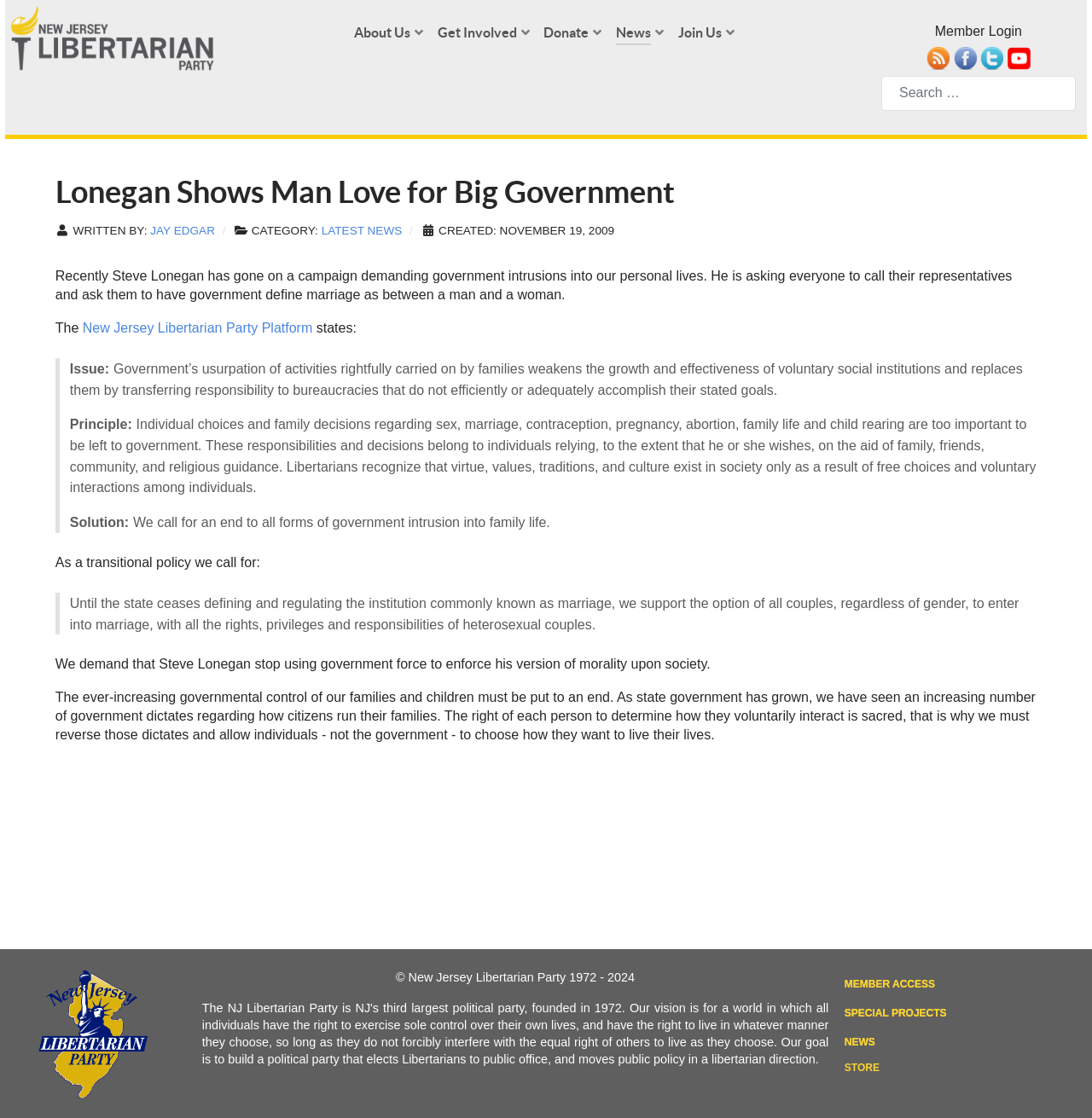What is the name of the party mentioned on the webpage?
Using the information from the image, give a concise answer in one word or a short phrase.

New Jersey Libertarian Party